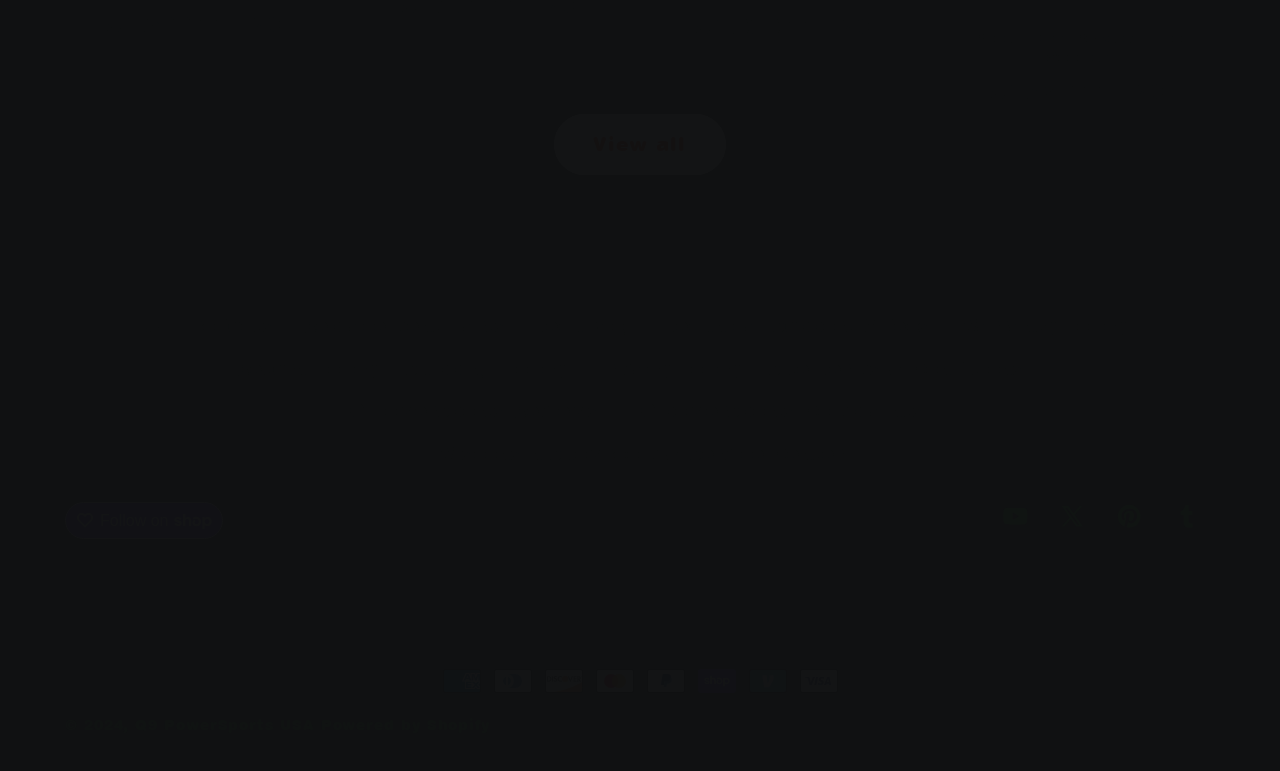What are the payment methods accepted on this website?
Look at the image and provide a short answer using one word or a phrase.

American Express, Diners Club, Discover, Mastercard, PayPal, Shop Pay, Venmo, Visa